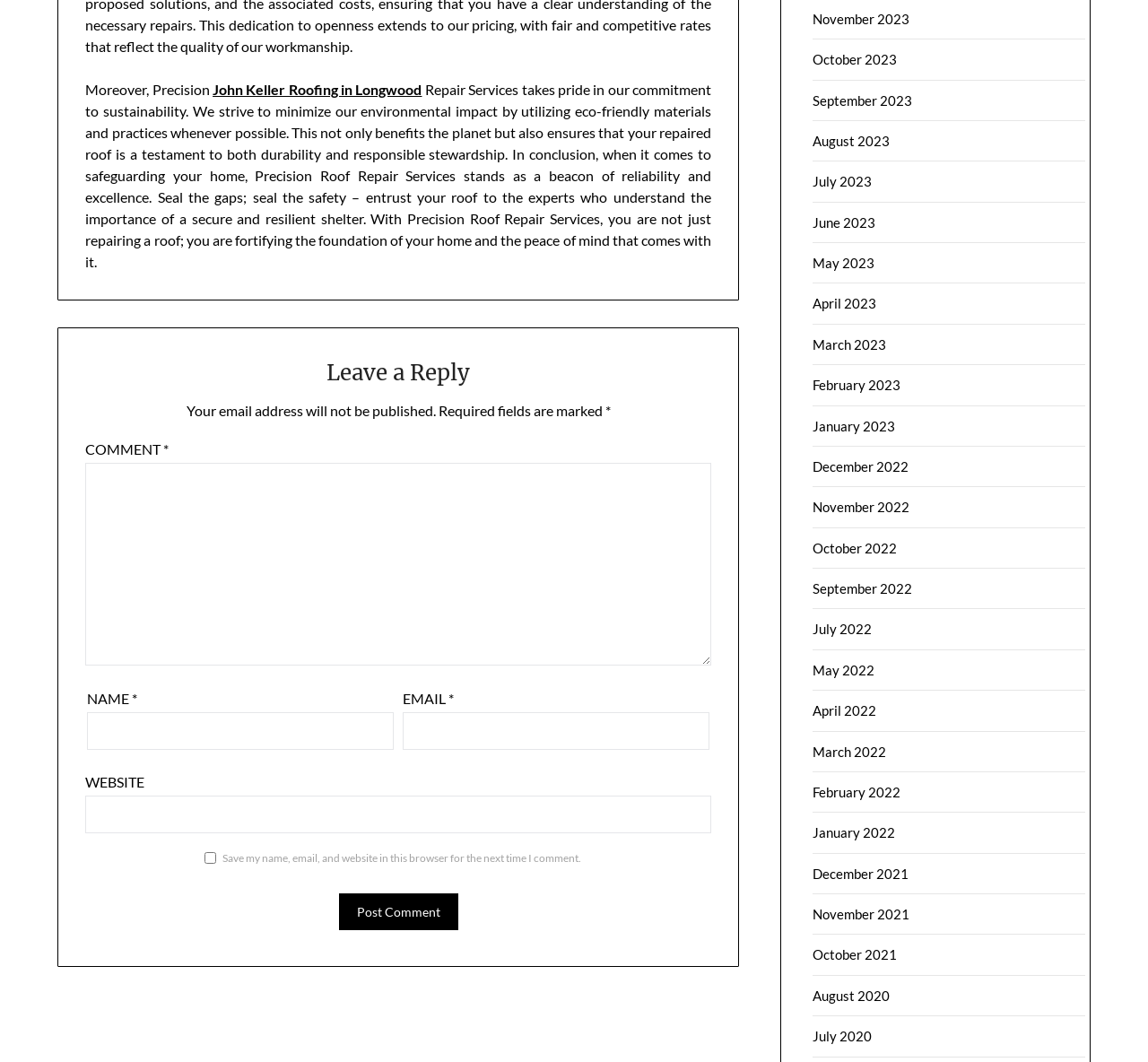Use one word or a short phrase to answer the question provided: 
What is the theme of the webpage content?

Roof repair